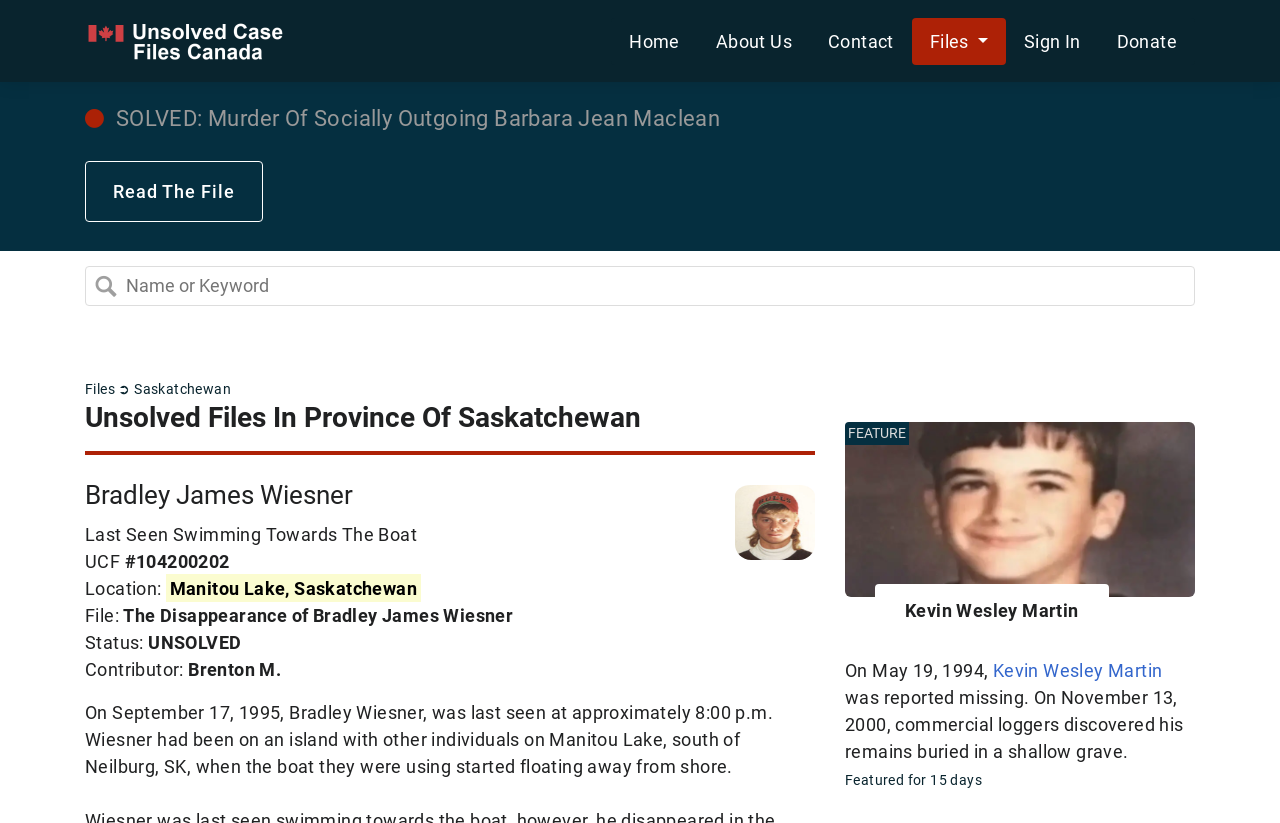How many days was the Kevin Wesley Martin case featured for?
We need a detailed and meticulous answer to the question.

The Kevin Wesley Martin case has a feature label, and below the label, it says 'Featured for 15 days', indicating that the case was featured on the website for 15 days.